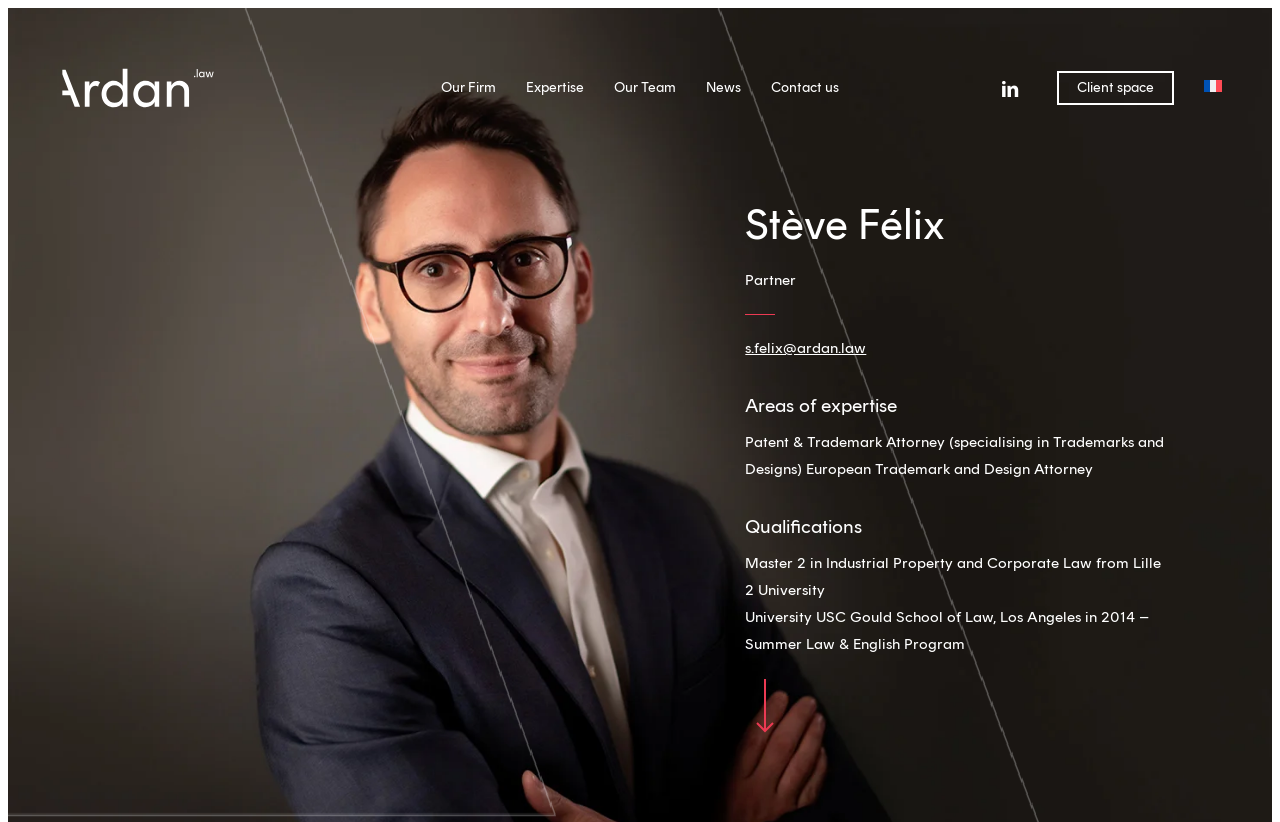Look at the image and write a detailed answer to the question: 
What is the area of expertise of Stève Félix?

I found the area of expertise 'Patent & Trademark Attorney (specialising in Trademarks and Designs)' in the StaticText element with bounding box coordinates [0.582, 0.527, 0.91, 0.582], which describes Stève Félix's expertise.